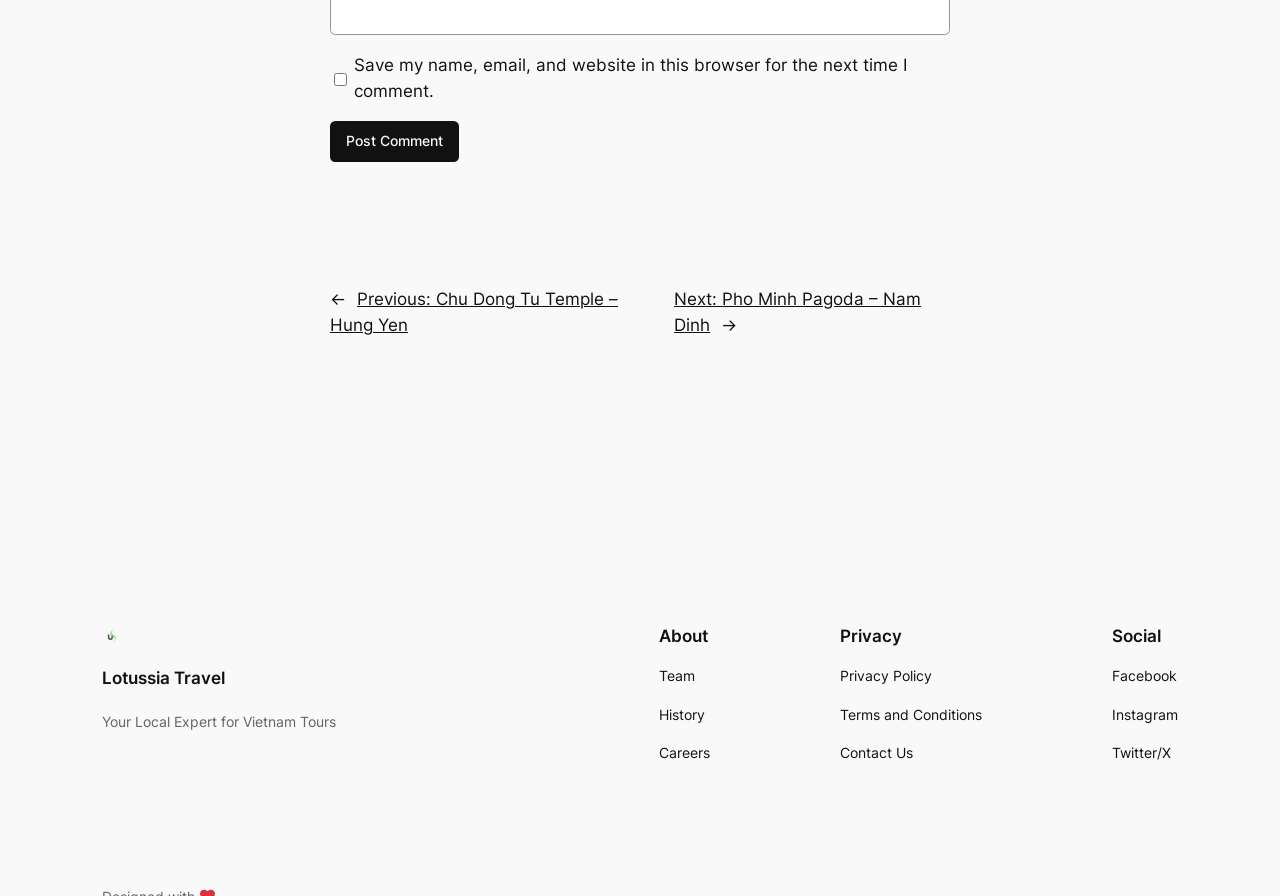Please identify the bounding box coordinates of the element I should click to complete this instruction: 'Post a comment'. The coordinates should be given as four float numbers between 0 and 1, like this: [left, top, right, bottom].

[0.258, 0.135, 0.359, 0.181]